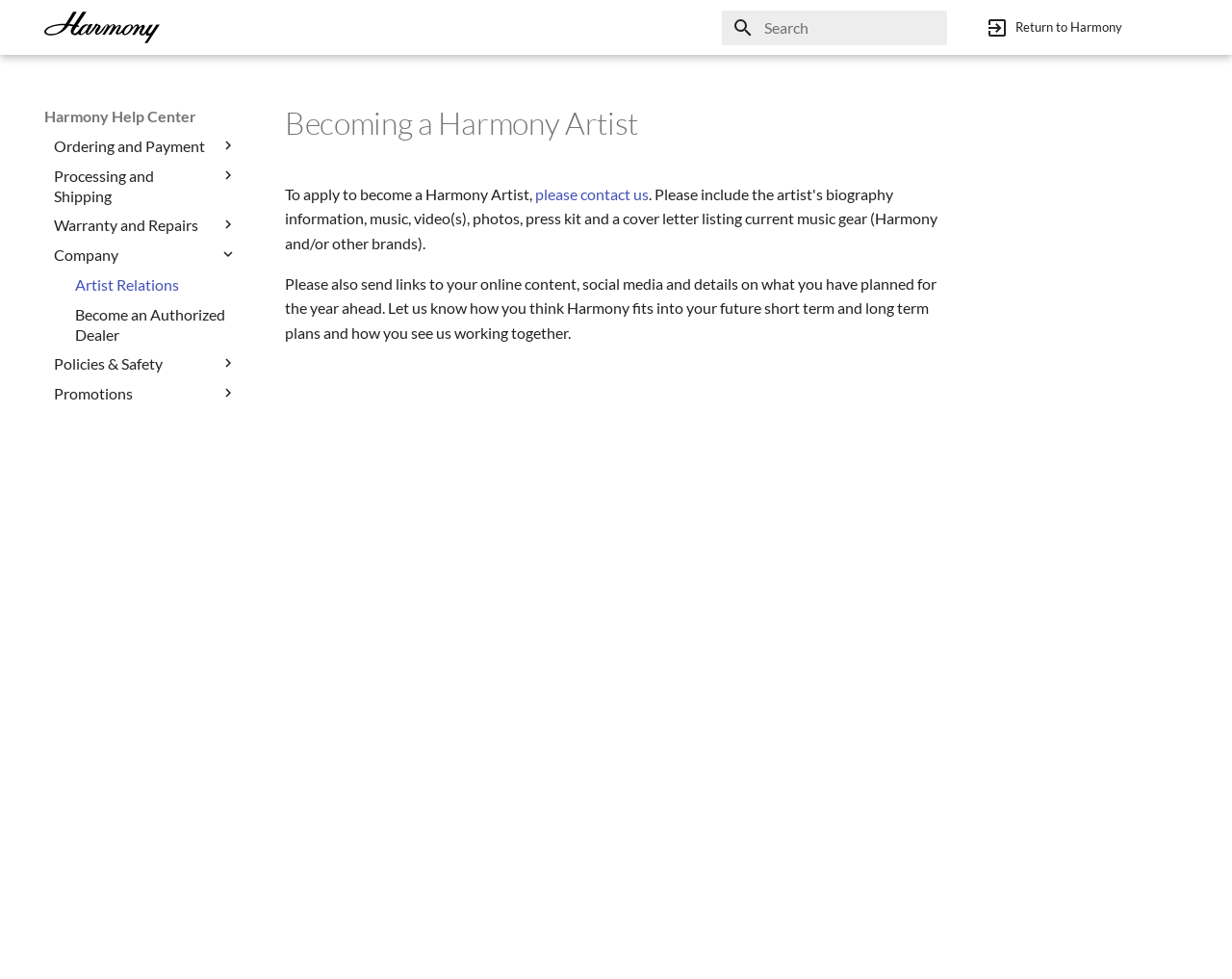What is the topic of the article on the page?
Provide a detailed answer to the question, using the image to inform your response.

I found the answer by looking at the heading element with the text 'Becoming a Harmony Artist' which is located within the article section.